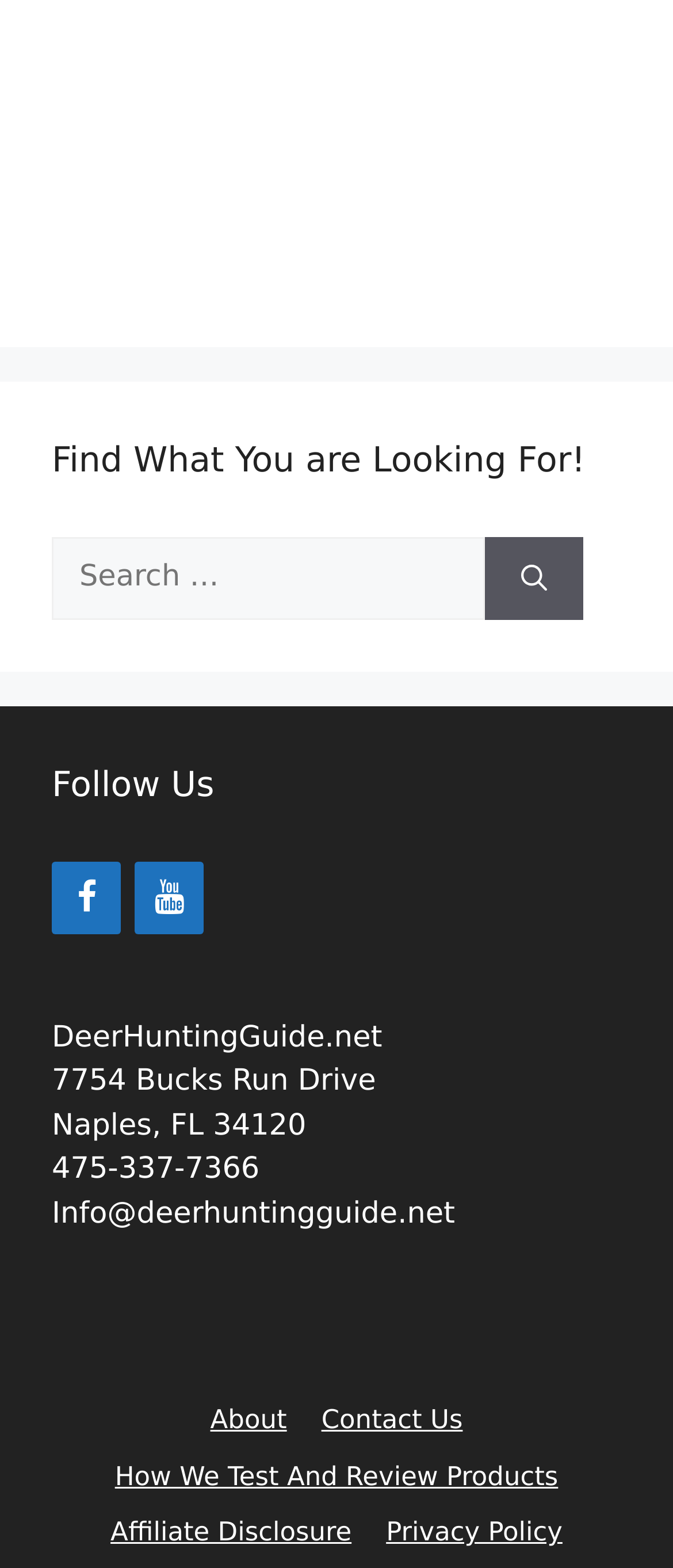Locate the bounding box coordinates of the clickable region necessary to complete the following instruction: "Search for something". Provide the coordinates in the format of four float numbers between 0 and 1, i.e., [left, top, right, bottom].

[0.077, 0.343, 0.721, 0.395]